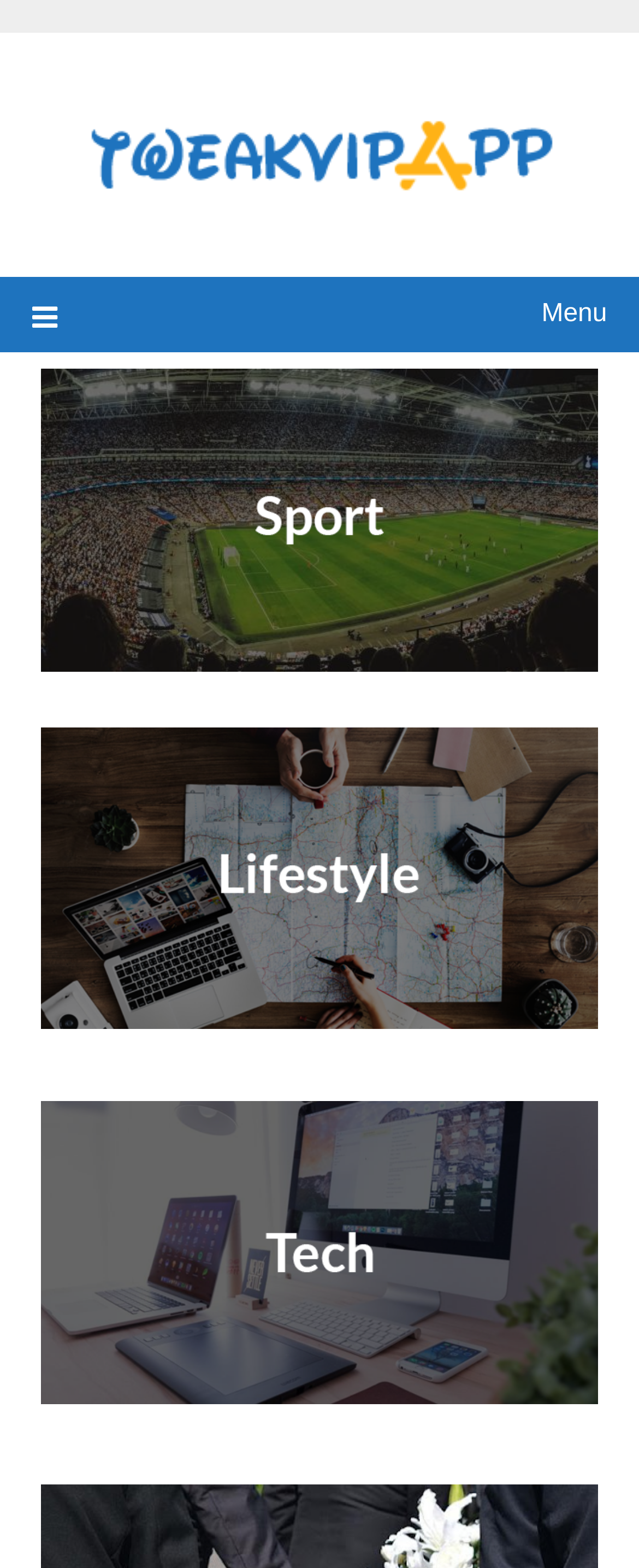How many sections are there on the webpage?
Using the image, respond with a single word or phrase.

1